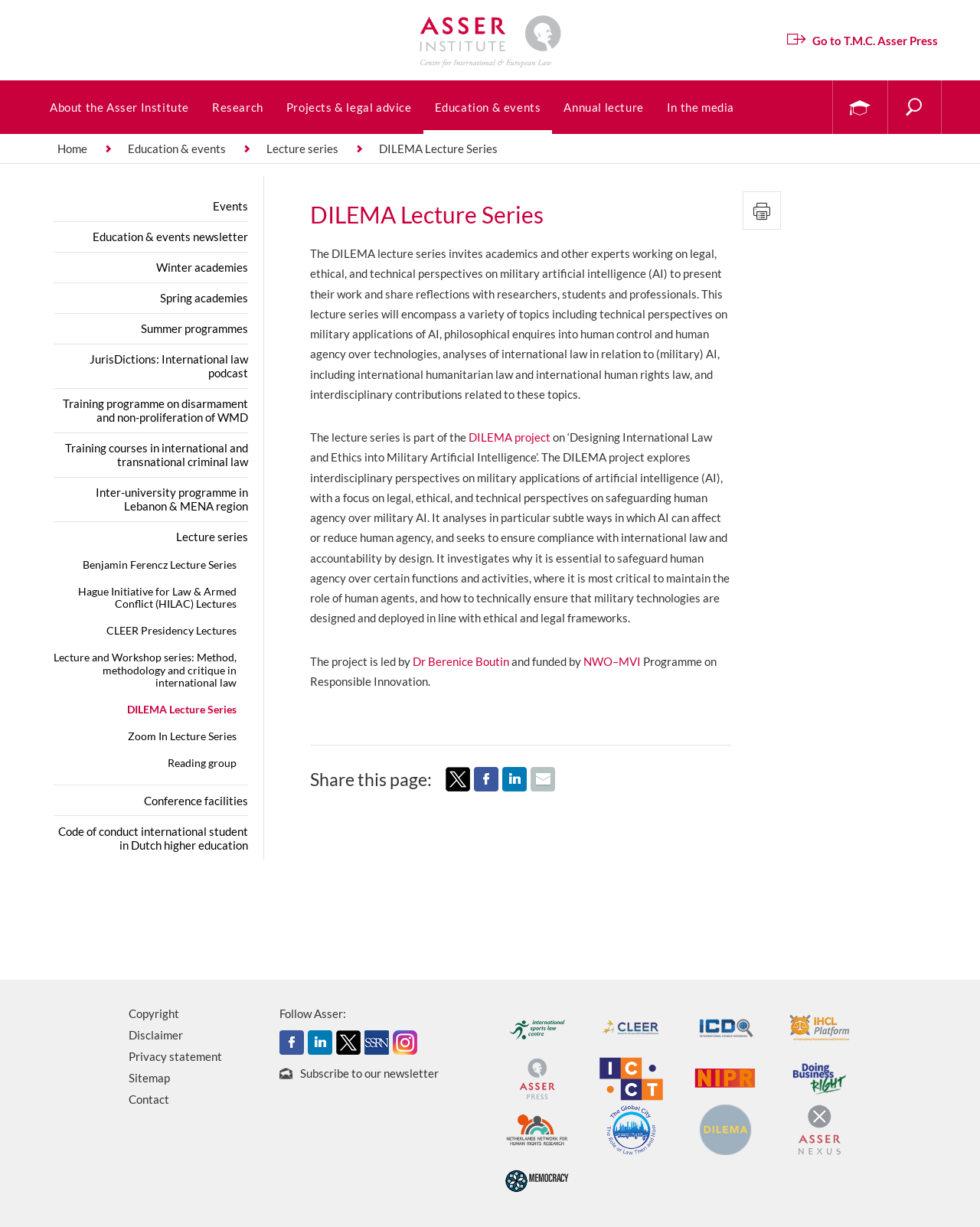Using the description "Start selling", locate and provide the bounding box of the UI element.

None